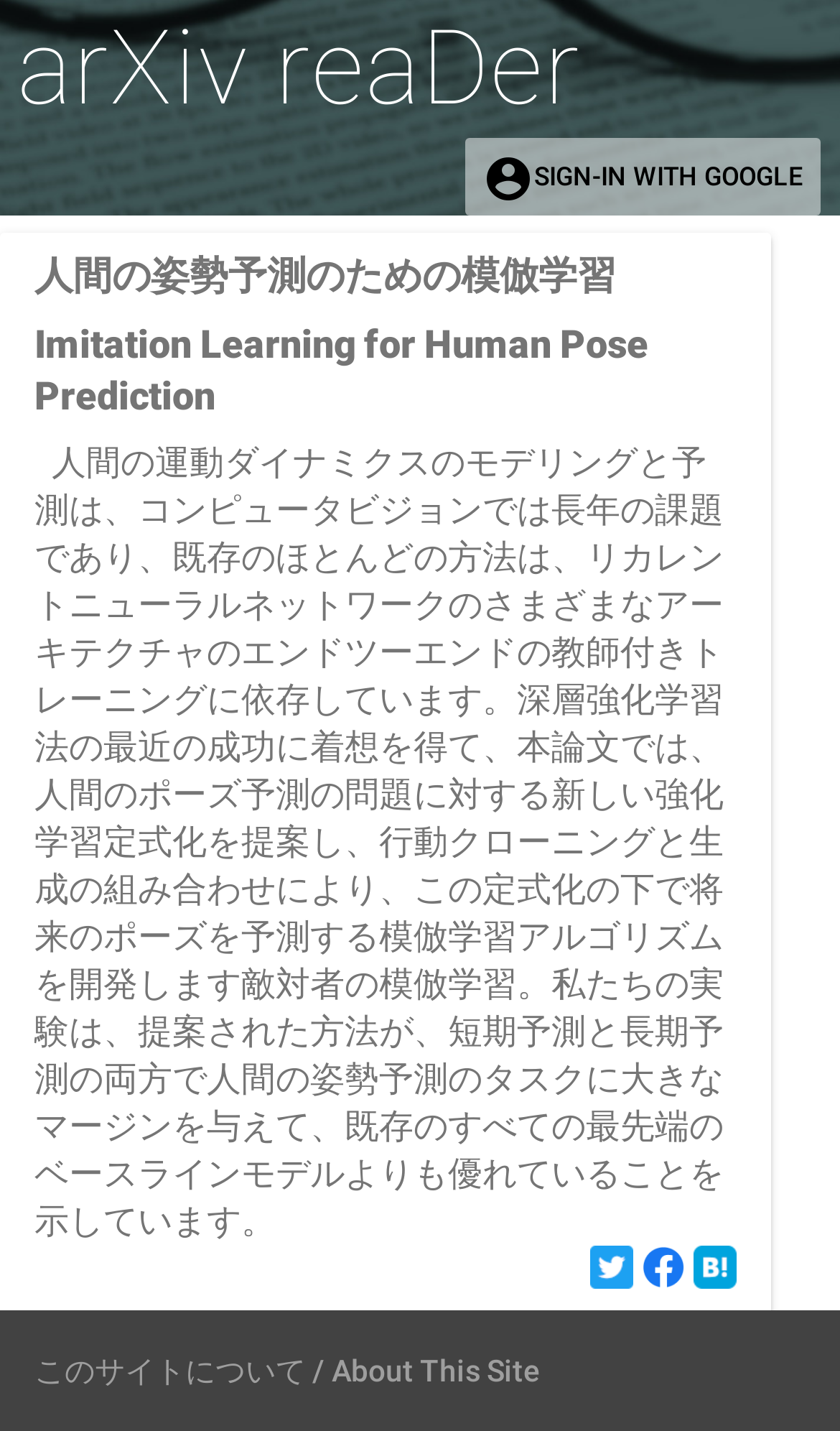What is the main topic of this webpage?
From the details in the image, provide a complete and detailed answer to the question.

Based on the static text elements on the webpage, it appears that the main topic is related to human pose prediction, which is a task in computer vision. The text describes the problem of modeling and predicting human motion dynamics, and proposes a new imitation learning approach to solve it.